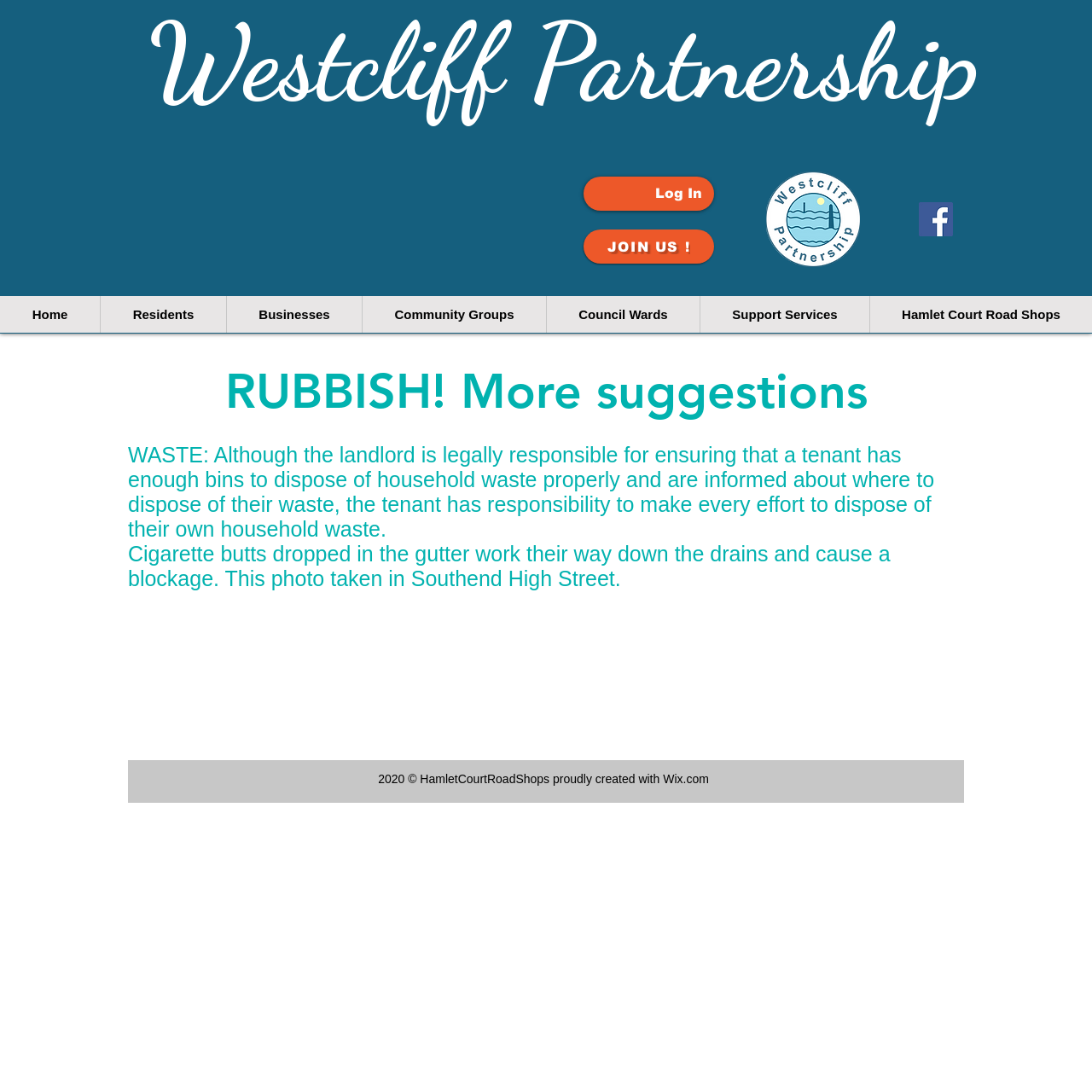Answer the following in one word or a short phrase: 
What is the copyright year?

2020